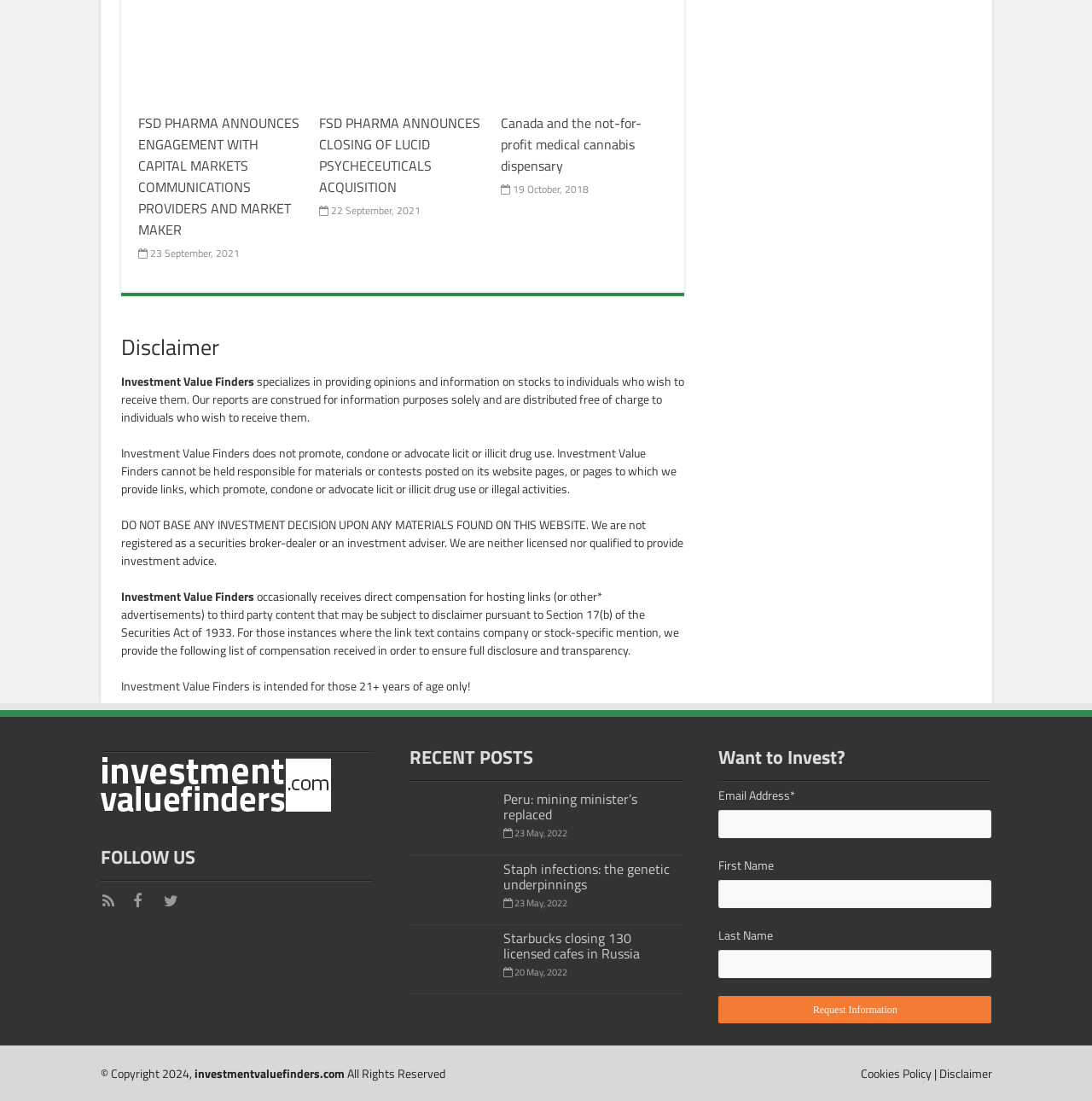What is the function of the 'Request Information' button?
Answer the question with detailed information derived from the image.

I determined the function of the button by looking at its context and the surrounding elements, which suggest that it is part of a form to request information. The button's text 'Request Information' also implies its function.